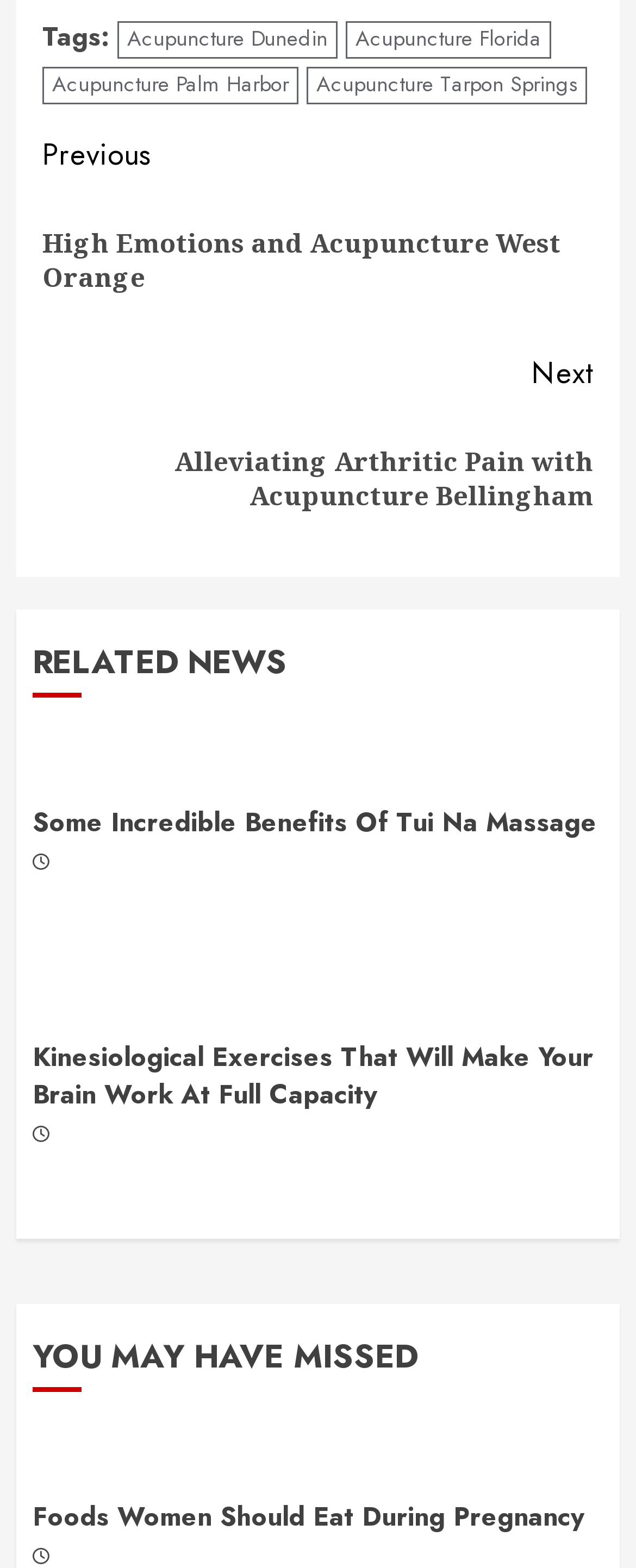How many links are there in the 'RELATED NEWS' section?
Using the image, give a concise answer in the form of a single word or short phrase.

2